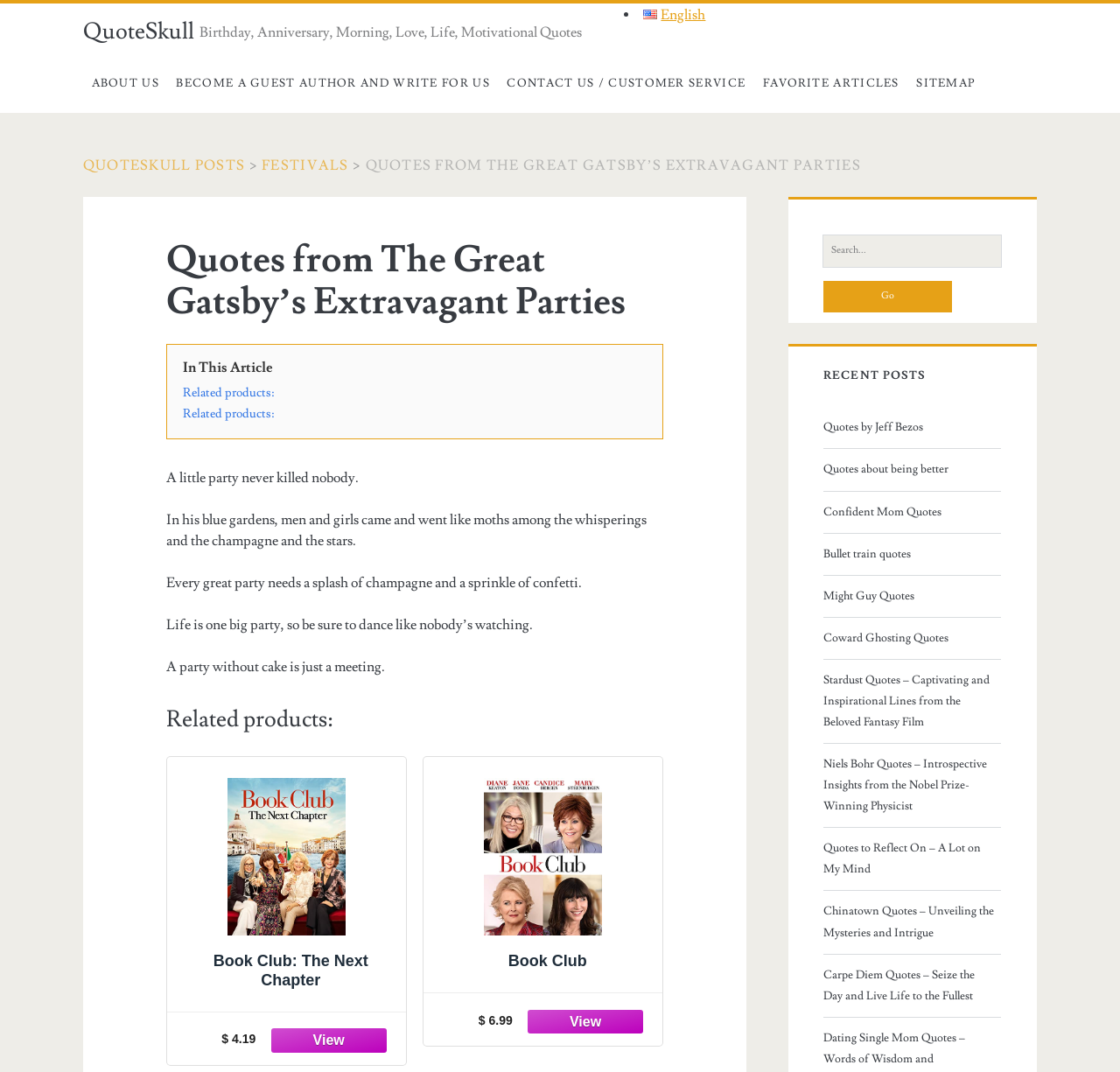Can you determine the main header of this webpage?

Quotes from The Great Gatsby’s Extravagant Parties